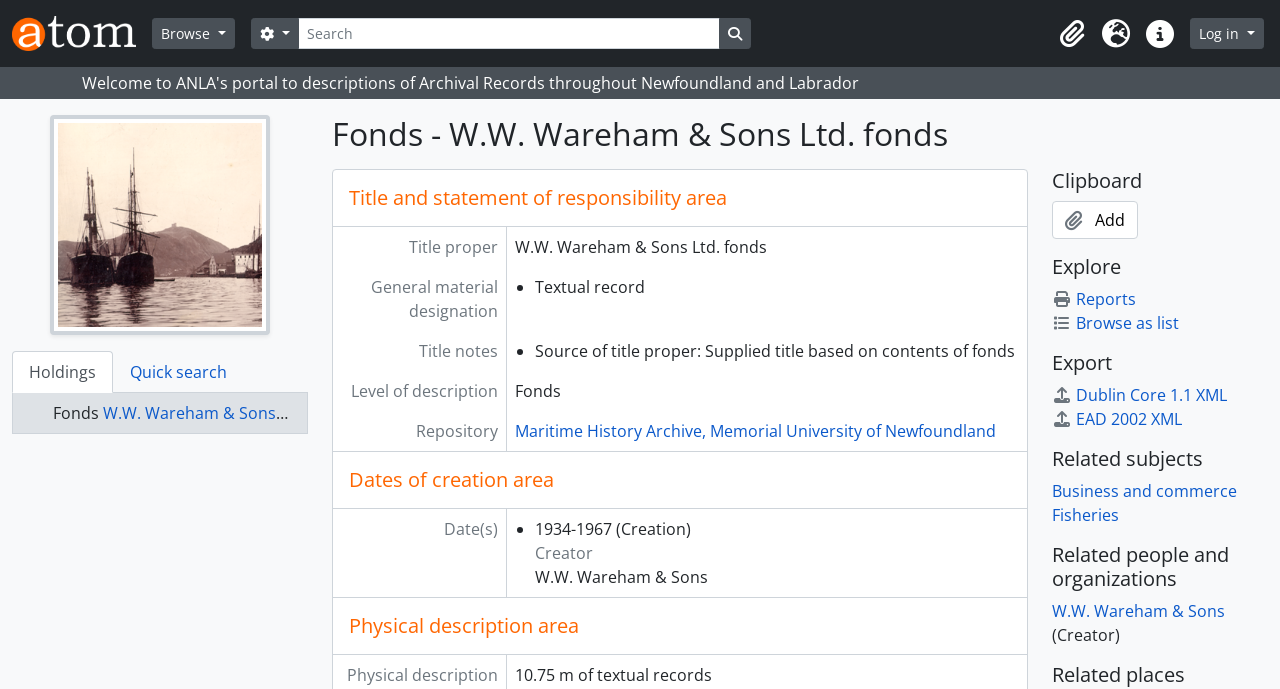Kindly determine the bounding box coordinates for the area that needs to be clicked to execute this instruction: "Click the AtoM logo".

[0.009, 0.012, 0.119, 0.086]